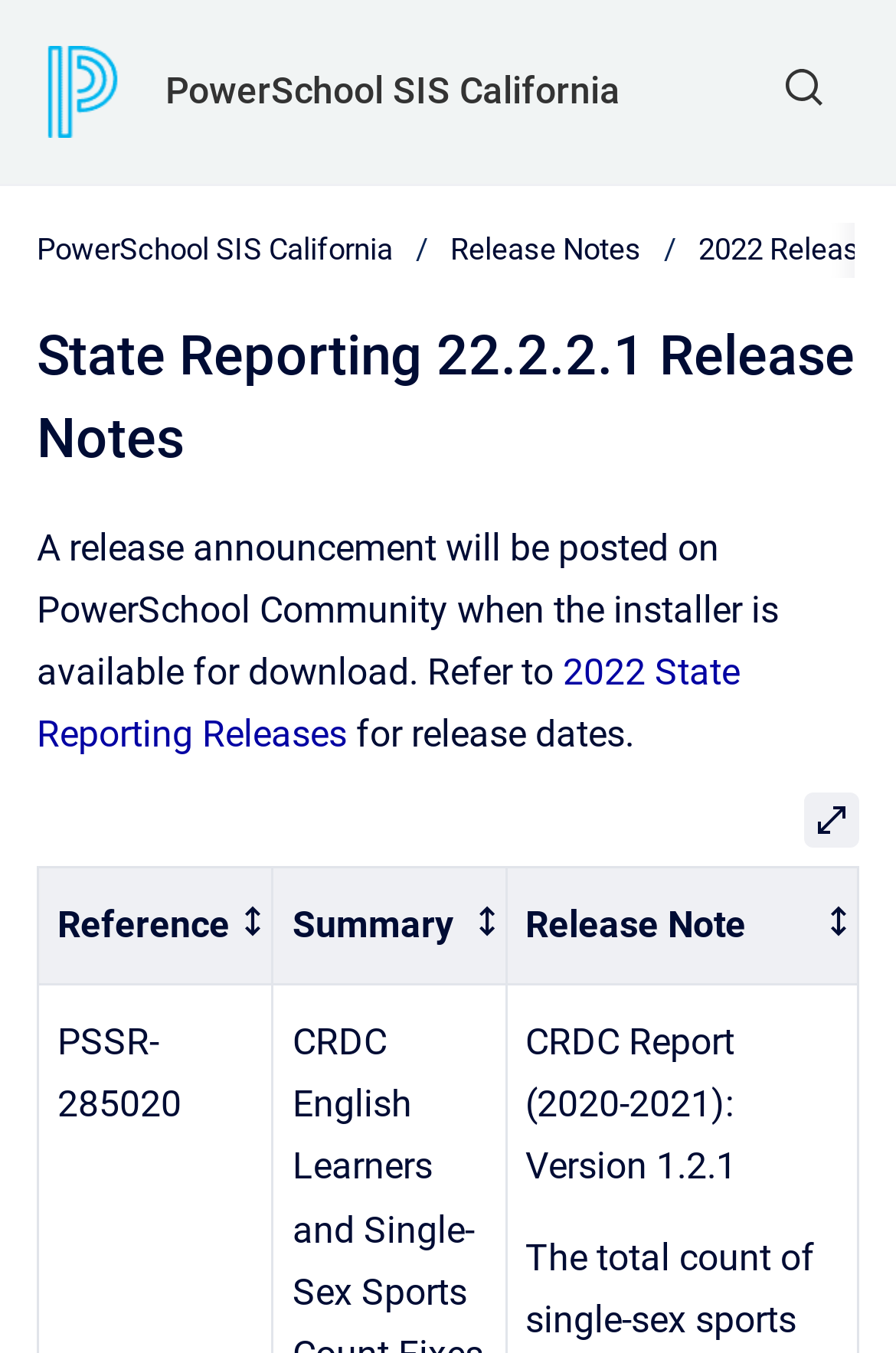What is the function of the 'Open' button?
Refer to the image and give a detailed response to the question.

I found the answer by looking at the button with the text 'Open' which has a popup dialog described by a table, indicating that the button opens a dialog.